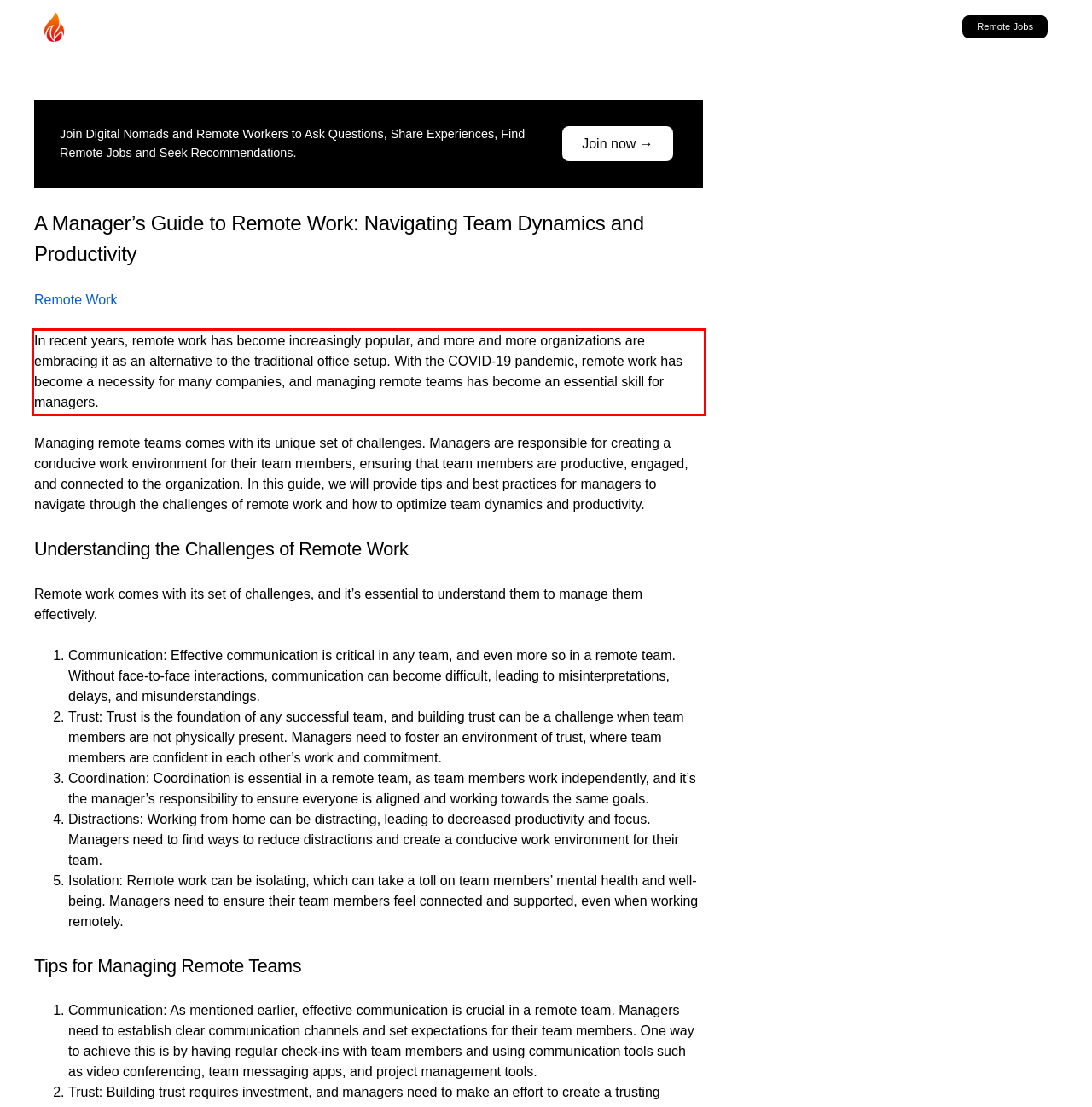Using the provided screenshot of a webpage, recognize the text inside the red rectangle bounding box by performing OCR.

In recent years, remote work has become increasingly popular, and more and more organizations are embracing it as an alternative to the traditional office setup. With the COVID-19 pandemic, remote work has become a necessity for many companies, and managing remote teams has become an essential skill for managers.